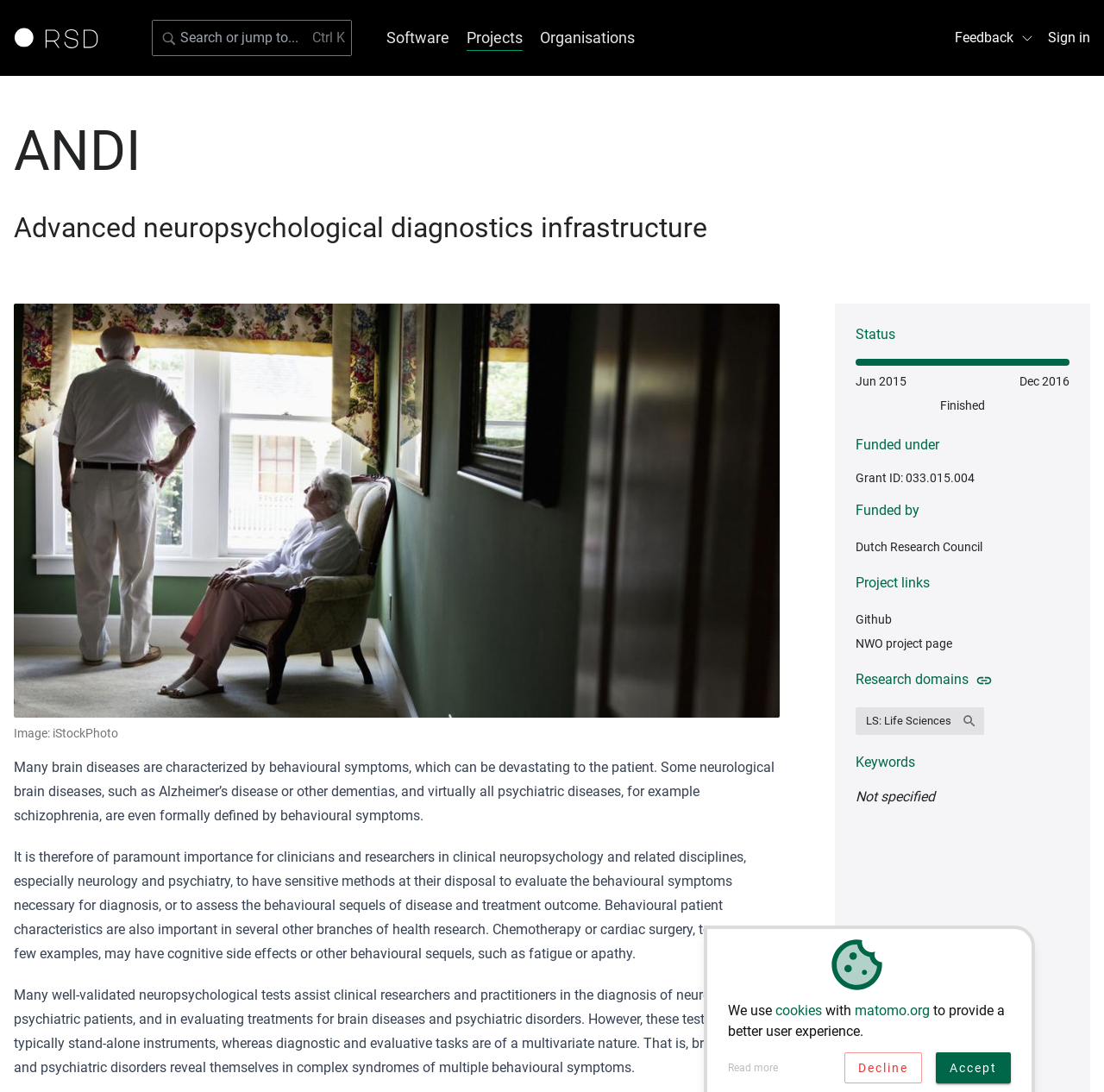Find the bounding box coordinates for the HTML element described as: "LS: Life Sciences". The coordinates should consist of four float values between 0 and 1, i.e., [left, top, right, bottom].

[0.775, 0.648, 0.891, 0.673]